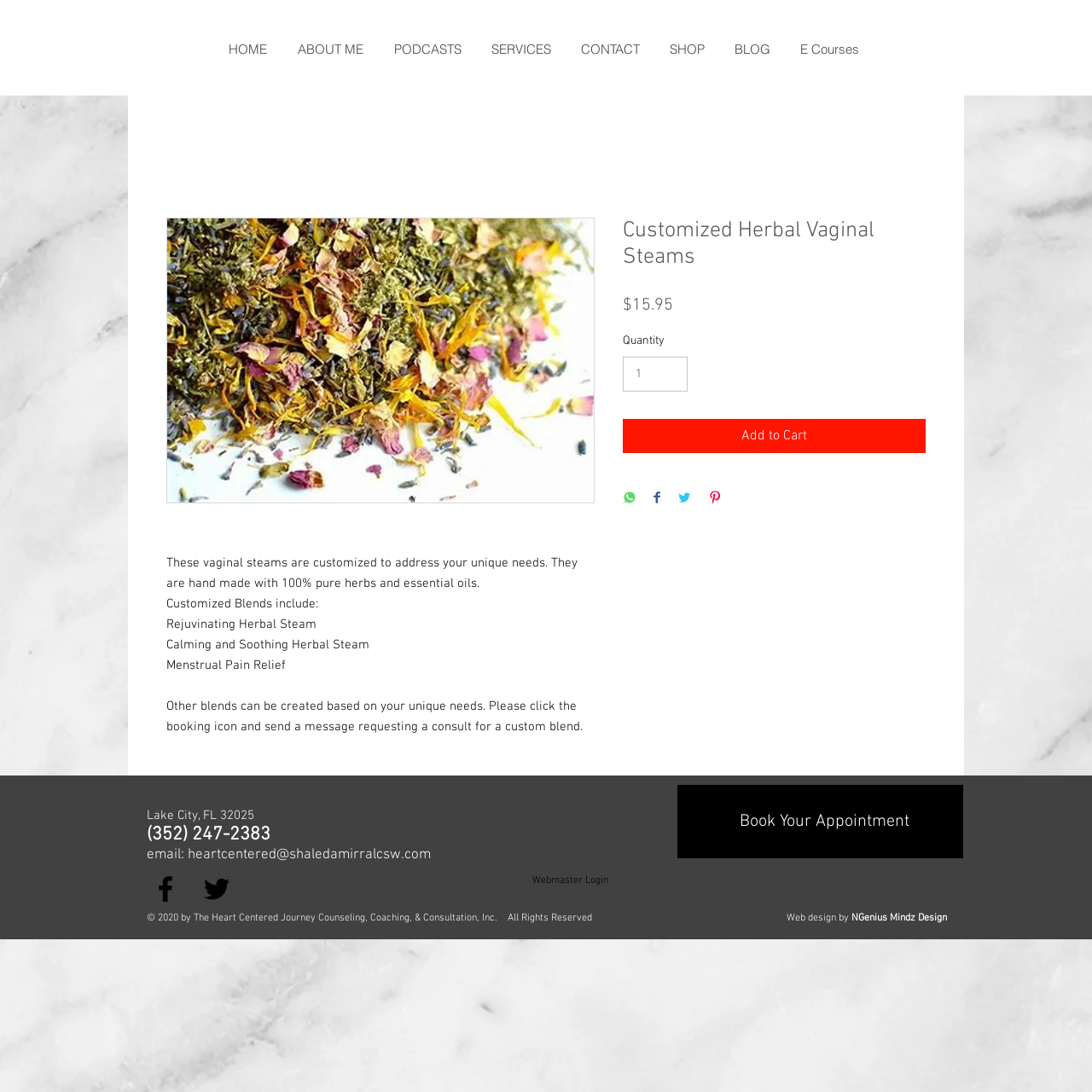Provide your answer in a single word or phrase: 
What is the main product offered on this webpage?

Vaginal steams